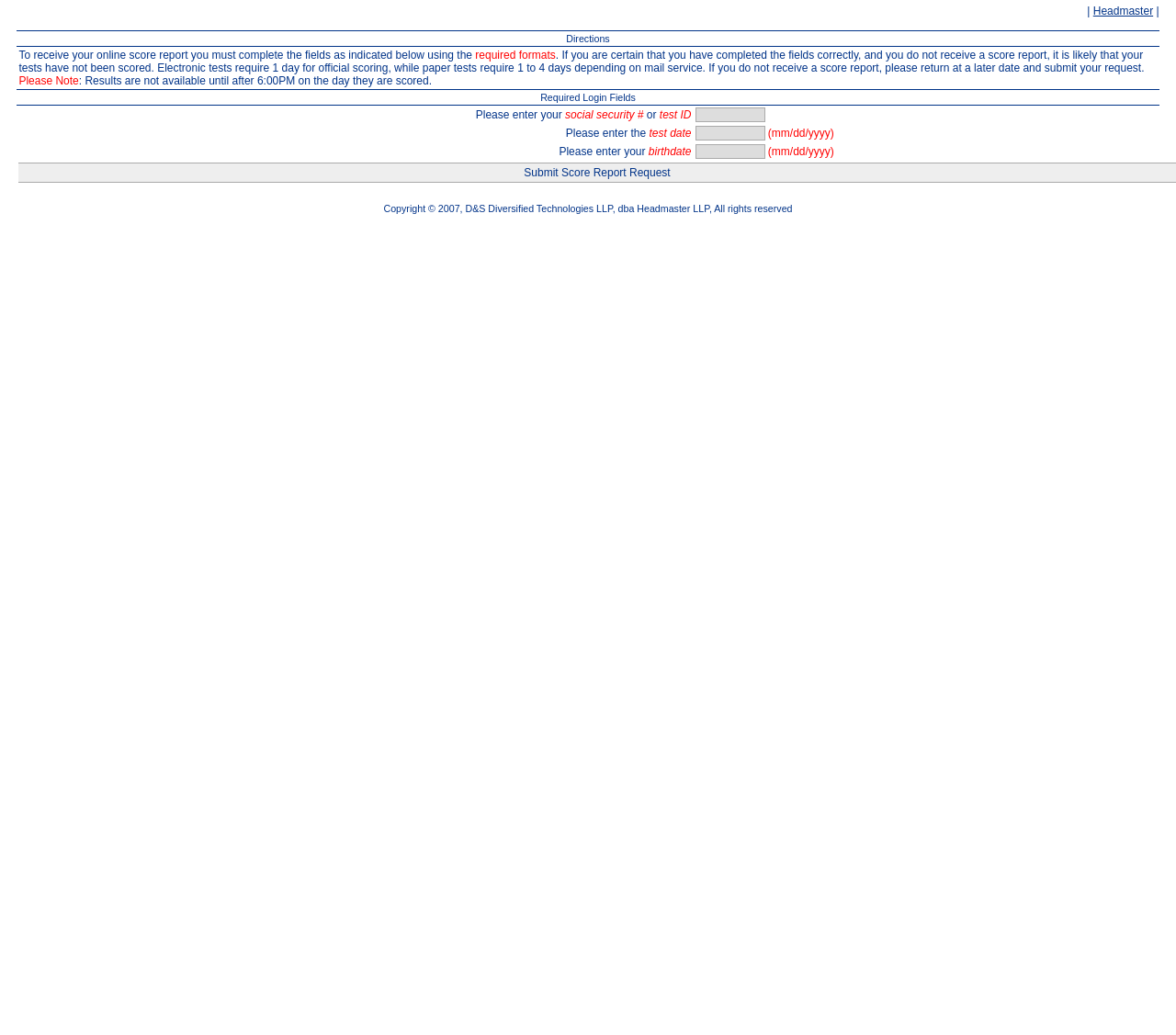What is the purpose of the 'Submit Score Report Request' button?
Look at the screenshot and respond with one word or a short phrase.

To submit request